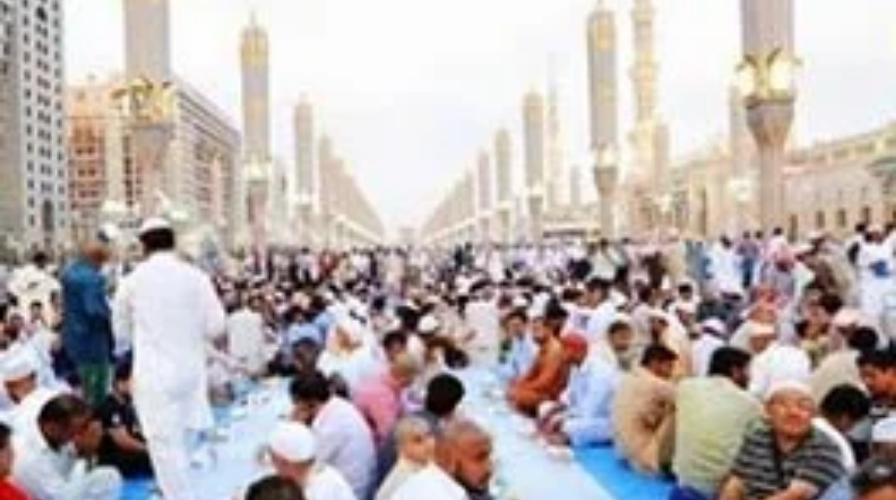Outline with detail what the image portrays.

The image captures a vibrant scene at a bustling religious site, likely during Umrah or a similar pilgrimage. A large crowd of individuals, dressed in traditional attire, gathers on blue mats spread across the ground. The atmosphere is filled with a sense of communal devotion as people sit closely together, sharing in the experience of their spiritual journey. 

In the background, impressive architecture and tall columns adorned with lights frame the scene, indicating the grandeur of the location. Minarets rise majestically above the crowd, suggesting a significant mosque nearby, possibly the Prophet's Mosque in Medina. The image conveys a feeling of unity and tranquility among the pilgrims, emphasizing the essence of faith and fellowship that underlines such sacred gatherings.